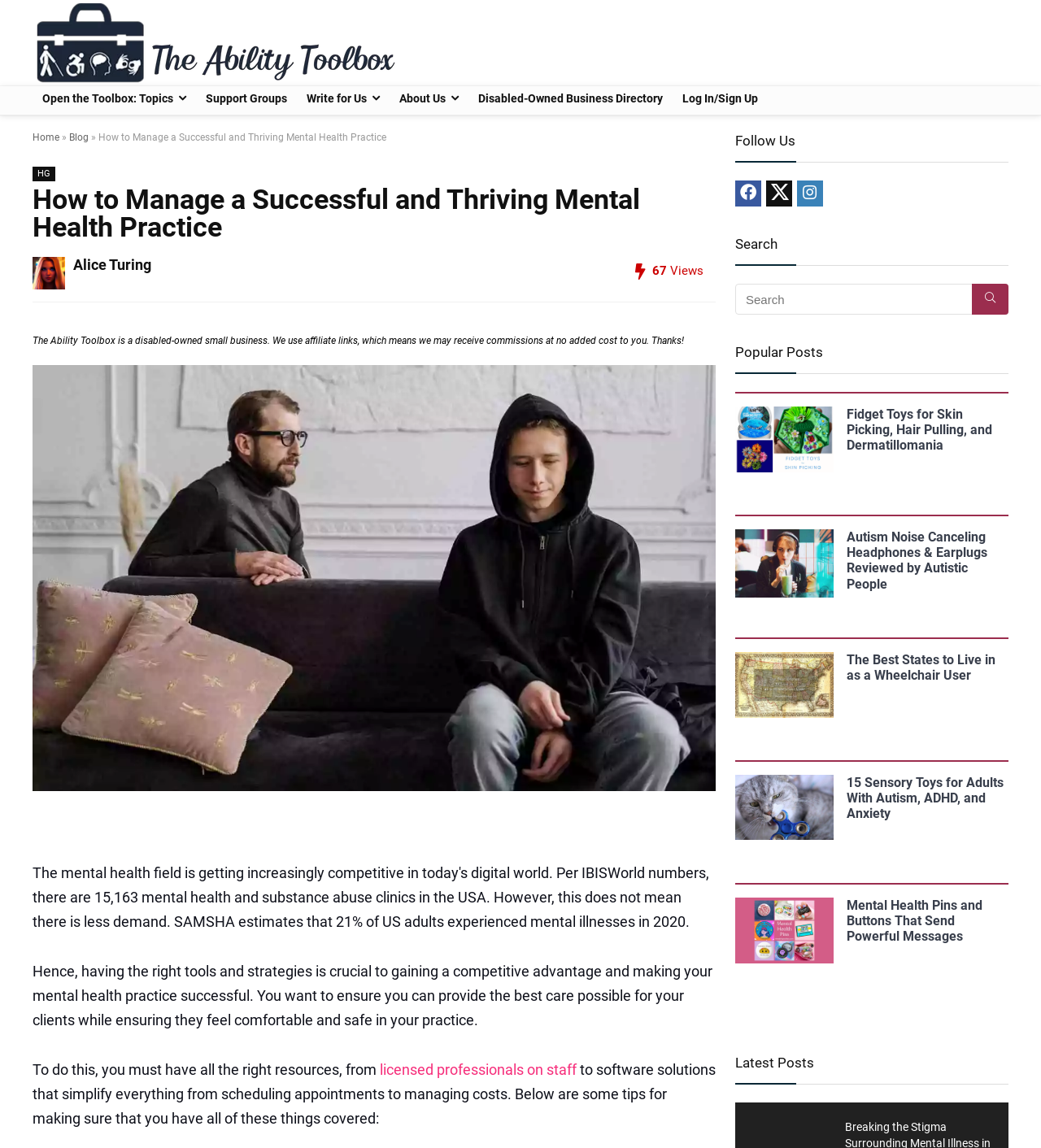Who is the author of the article?
Carefully analyze the image and provide a detailed answer to the question.

The question asks for the author of the article, which can be found in the link element with the text 'Alice Turing' below the heading.